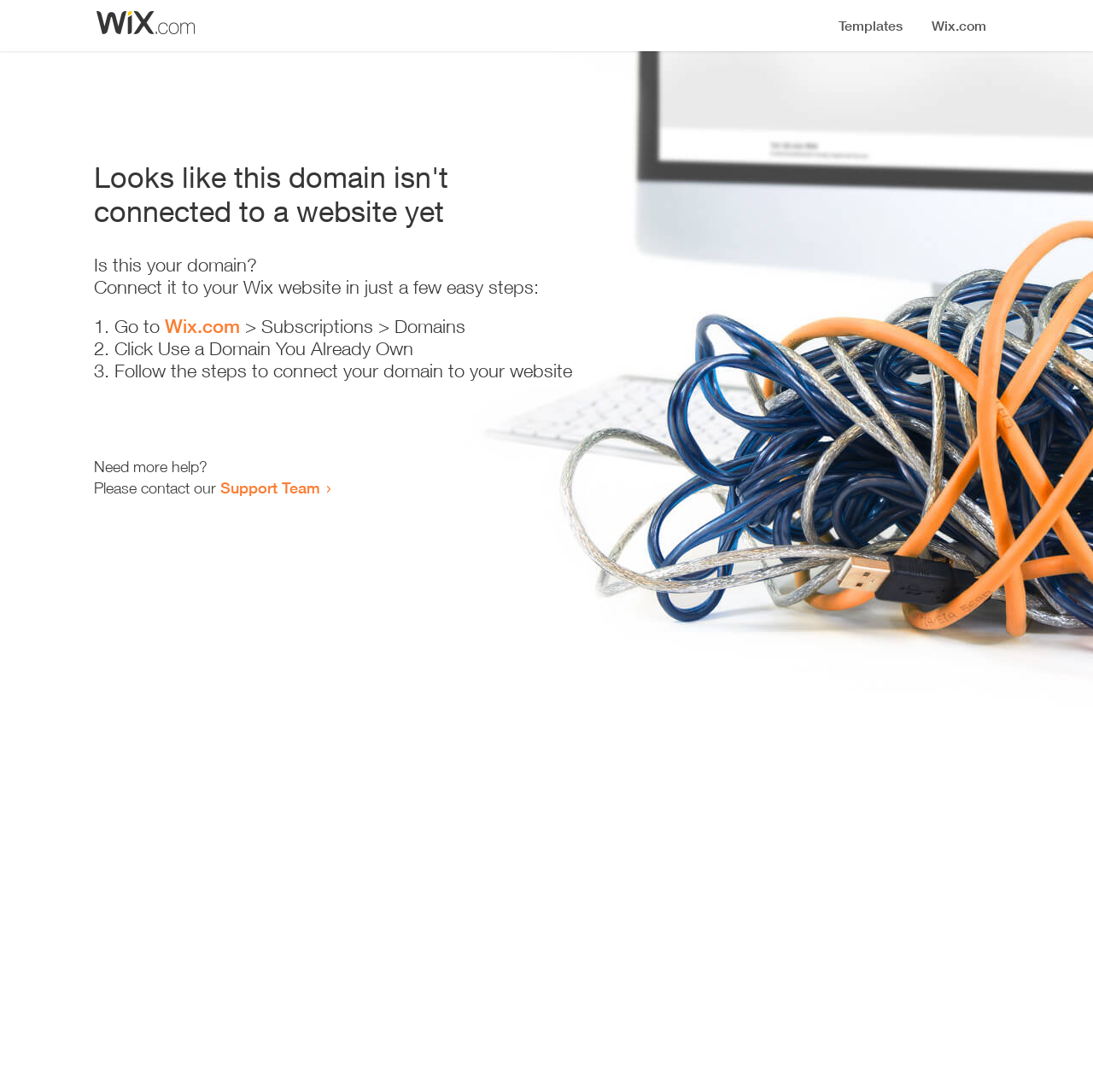Find the main header of the webpage and produce its text content.

Looks like this domain isn't
connected to a website yet